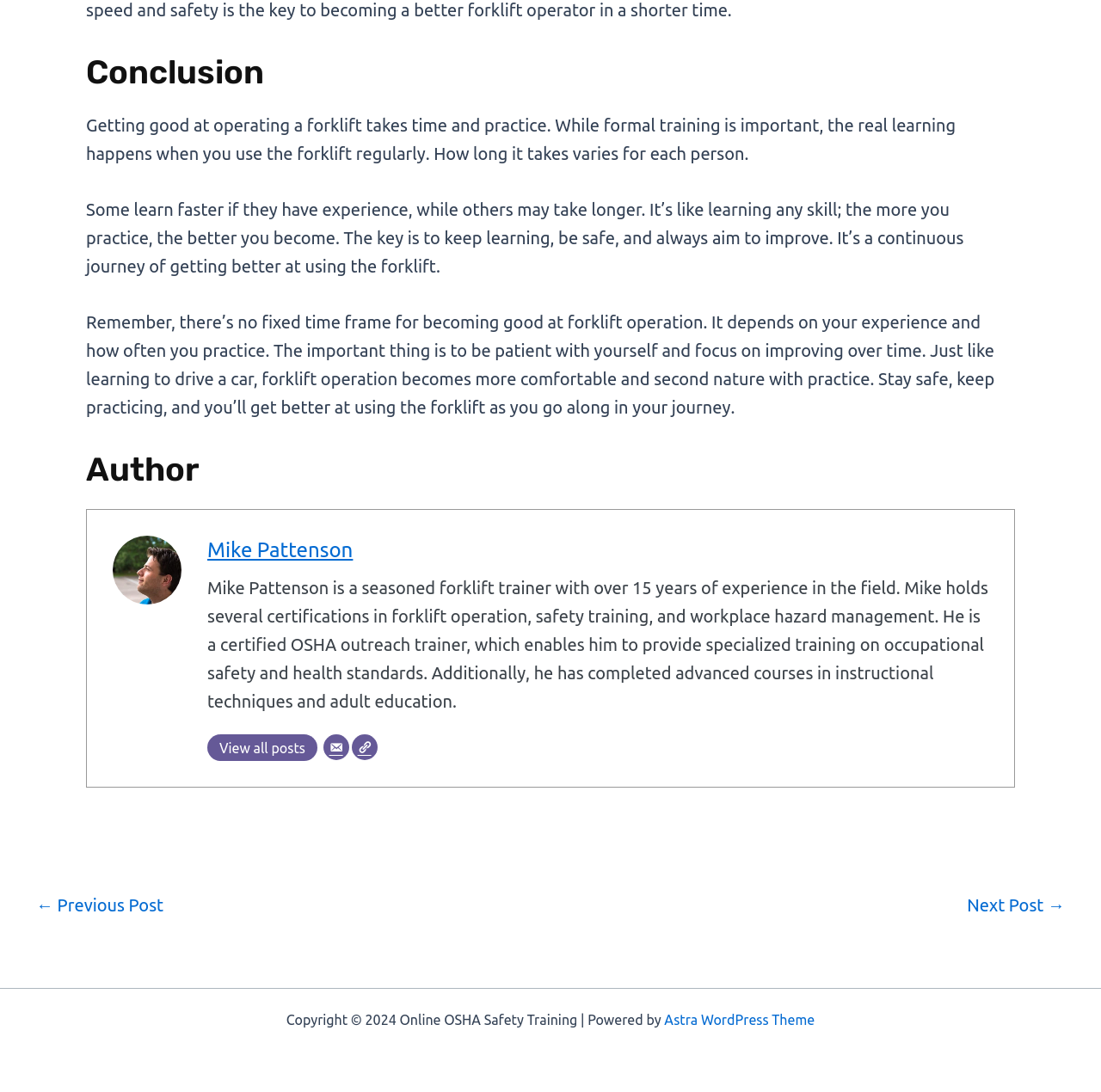Provide a one-word or short-phrase answer to the question:
What is the topic of the article?

Forklift operation